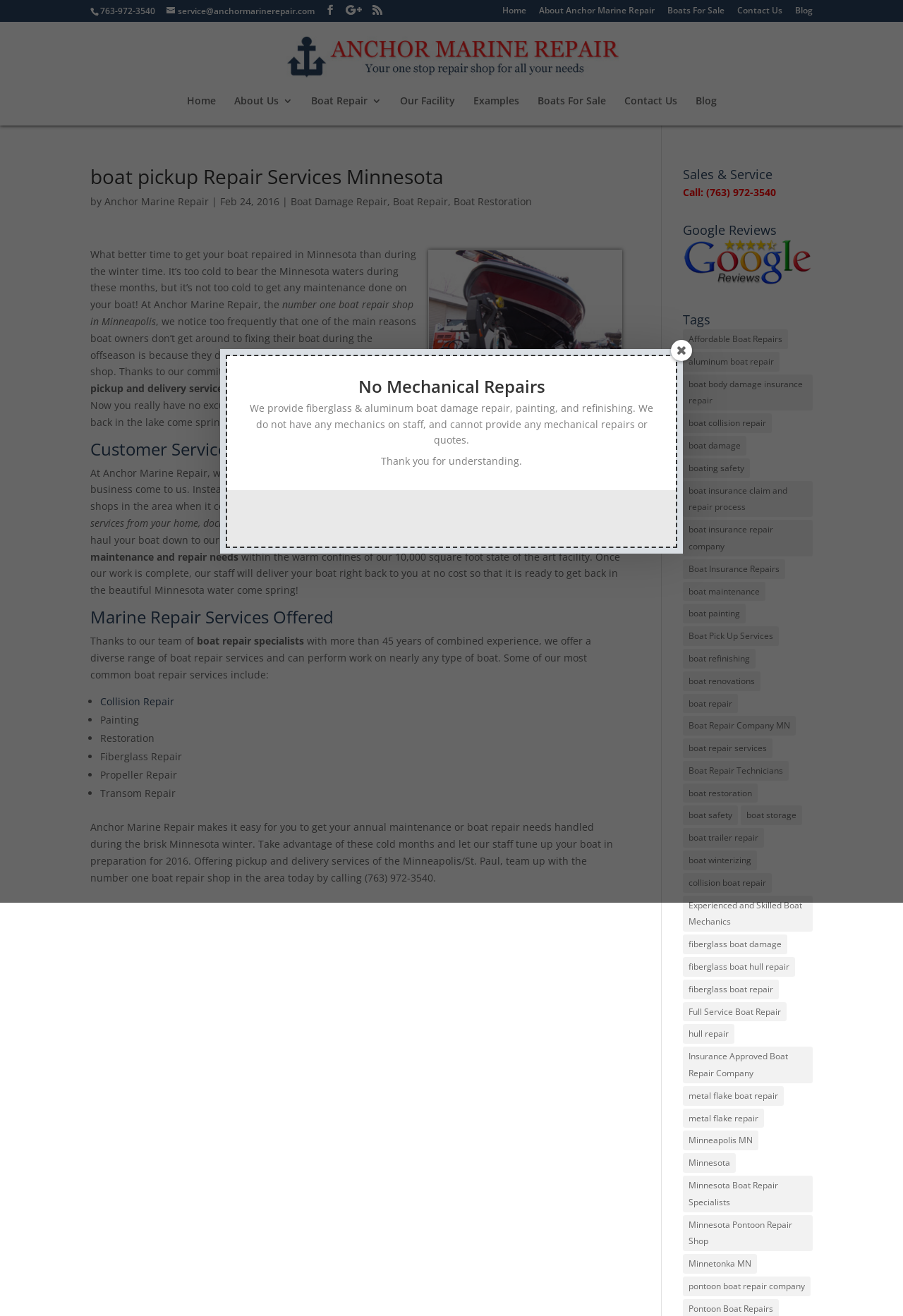What is the area where Anchor Marine Repair offers its services?
Look at the image and respond with a single word or a short phrase.

Minneapolis/St. Paul area